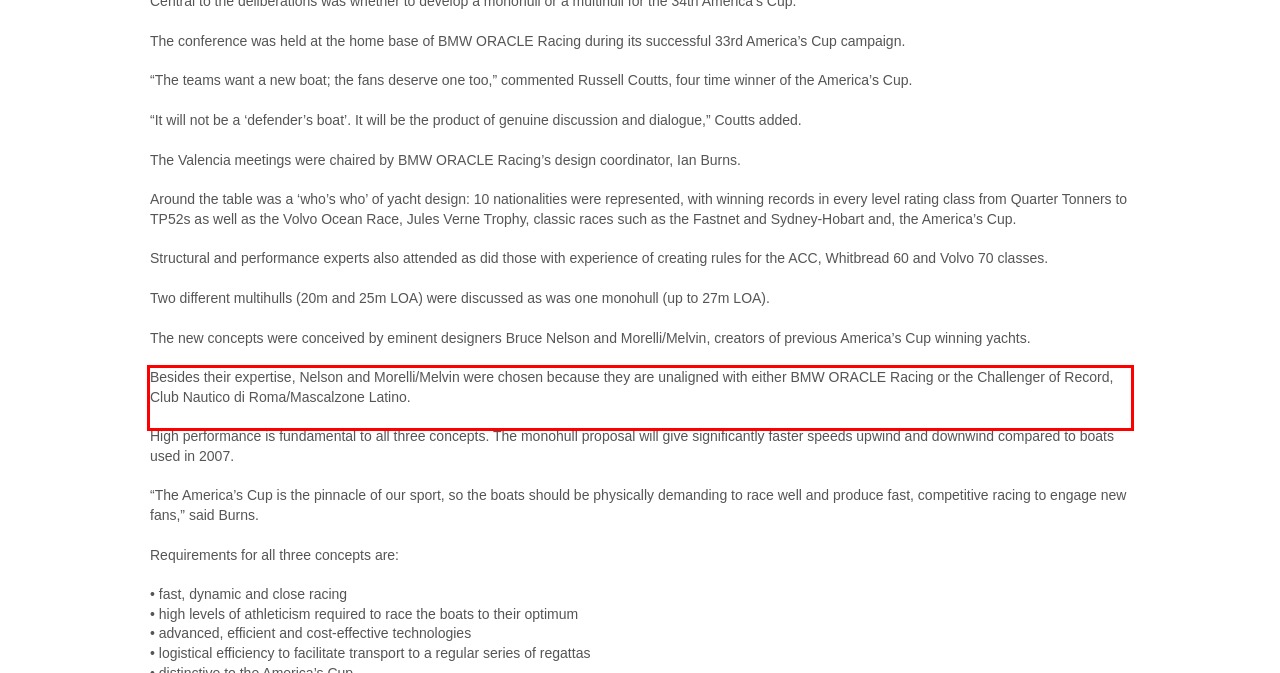Given a screenshot of a webpage, locate the red bounding box and extract the text it encloses.

Besides their expertise, Nelson and Morelli/Melvin were chosen because they are unaligned with either BMW ORACLE Racing or the Challenger of Record, Club Nautico di Roma/Mascalzone Latino.